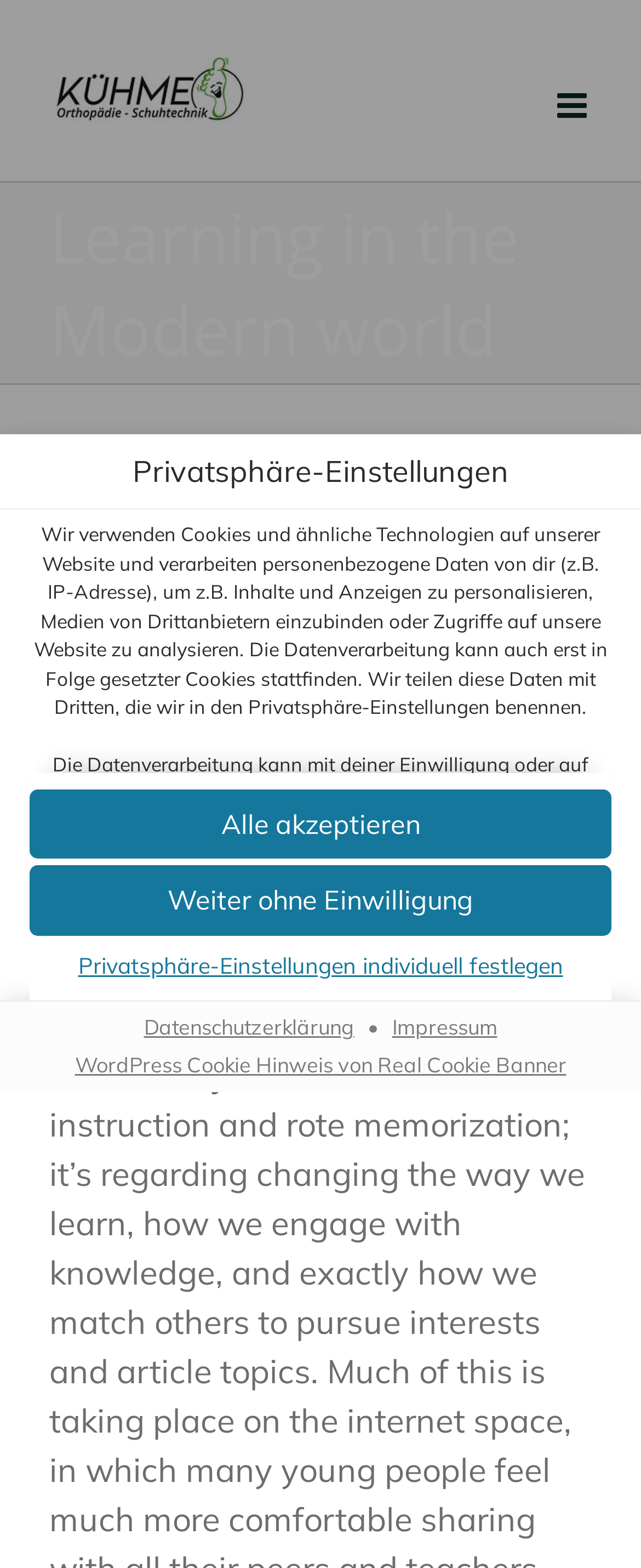Please give the bounding box coordinates of the area that should be clicked to fulfill the following instruction: "Configure privacy settings individually". The coordinates should be in the format of four float numbers from 0 to 1, i.e., [left, top, right, bottom].

[0.046, 0.601, 0.954, 0.631]